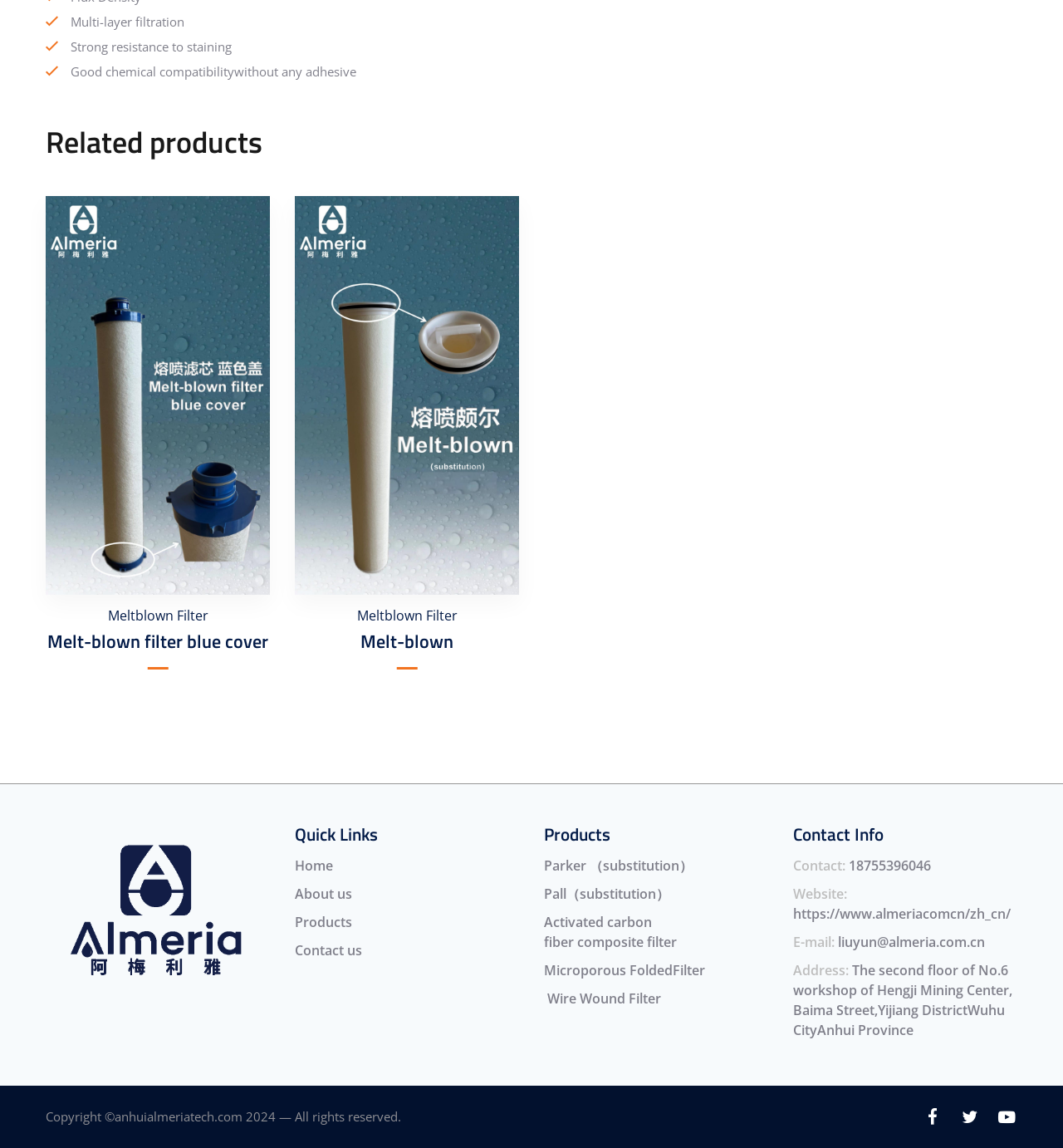Provide the bounding box coordinates of the area you need to click to execute the following instruction: "View 'Related products'".

[0.043, 0.109, 0.957, 0.138]